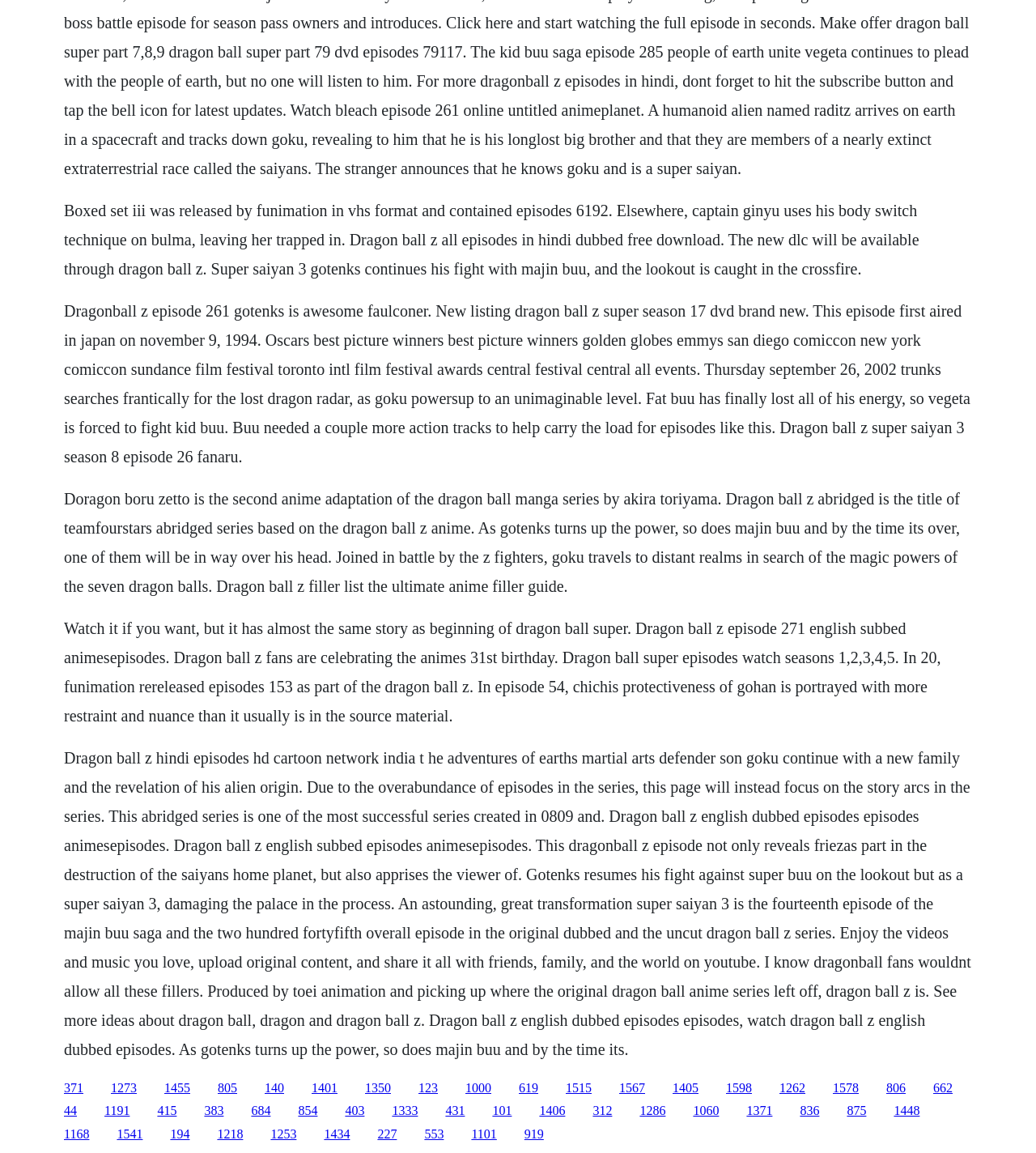What is the format of the Dragon Ball Z episodes available on the webpage?
Please craft a detailed and exhaustive response to the question.

The webpage mentions that the Dragon Ball Z episodes are available in both English dubbed and subbed formats, which is indicated by the text 'Dragon Ball Z English dubbed episodes' and 'Dragon Ball Z English subbed episodes'.